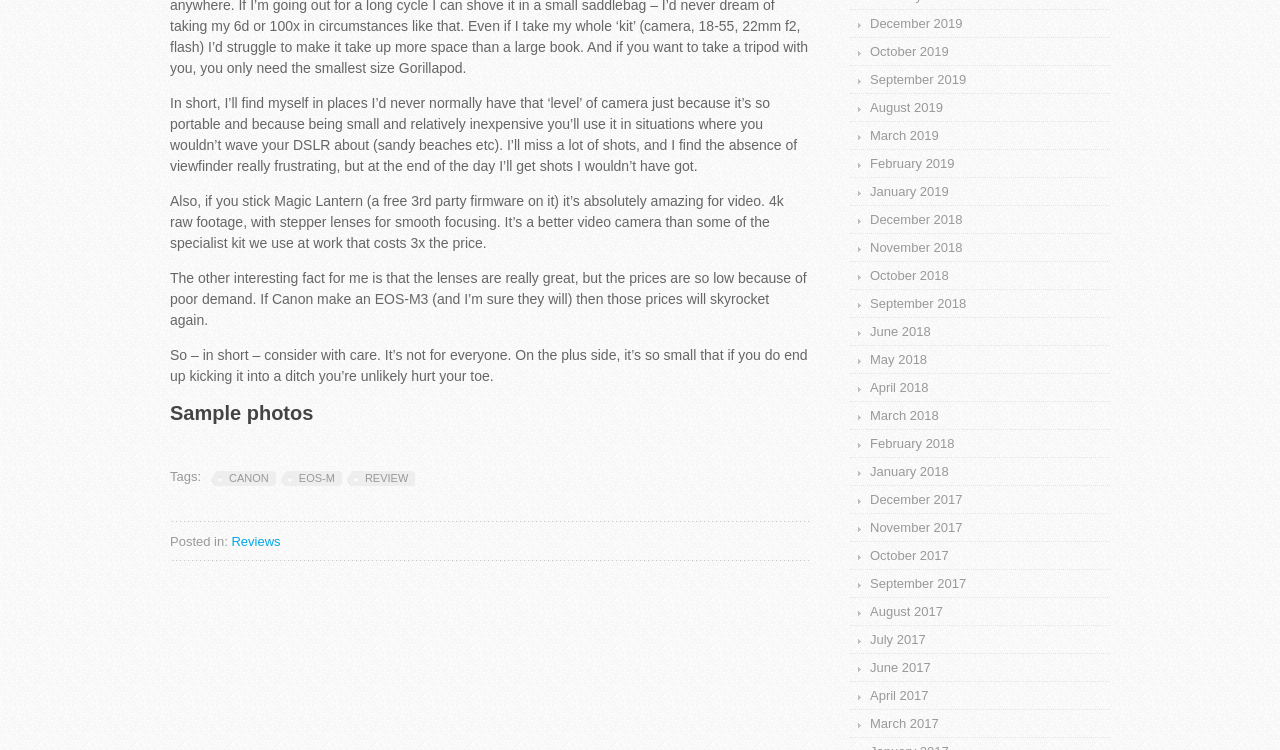Identify the bounding box coordinates for the element you need to click to achieve the following task: "Go to 'CANON'". The coordinates must be four float values ranging from 0 to 1, formatted as [left, top, right, bottom].

[0.165, 0.627, 0.215, 0.647]